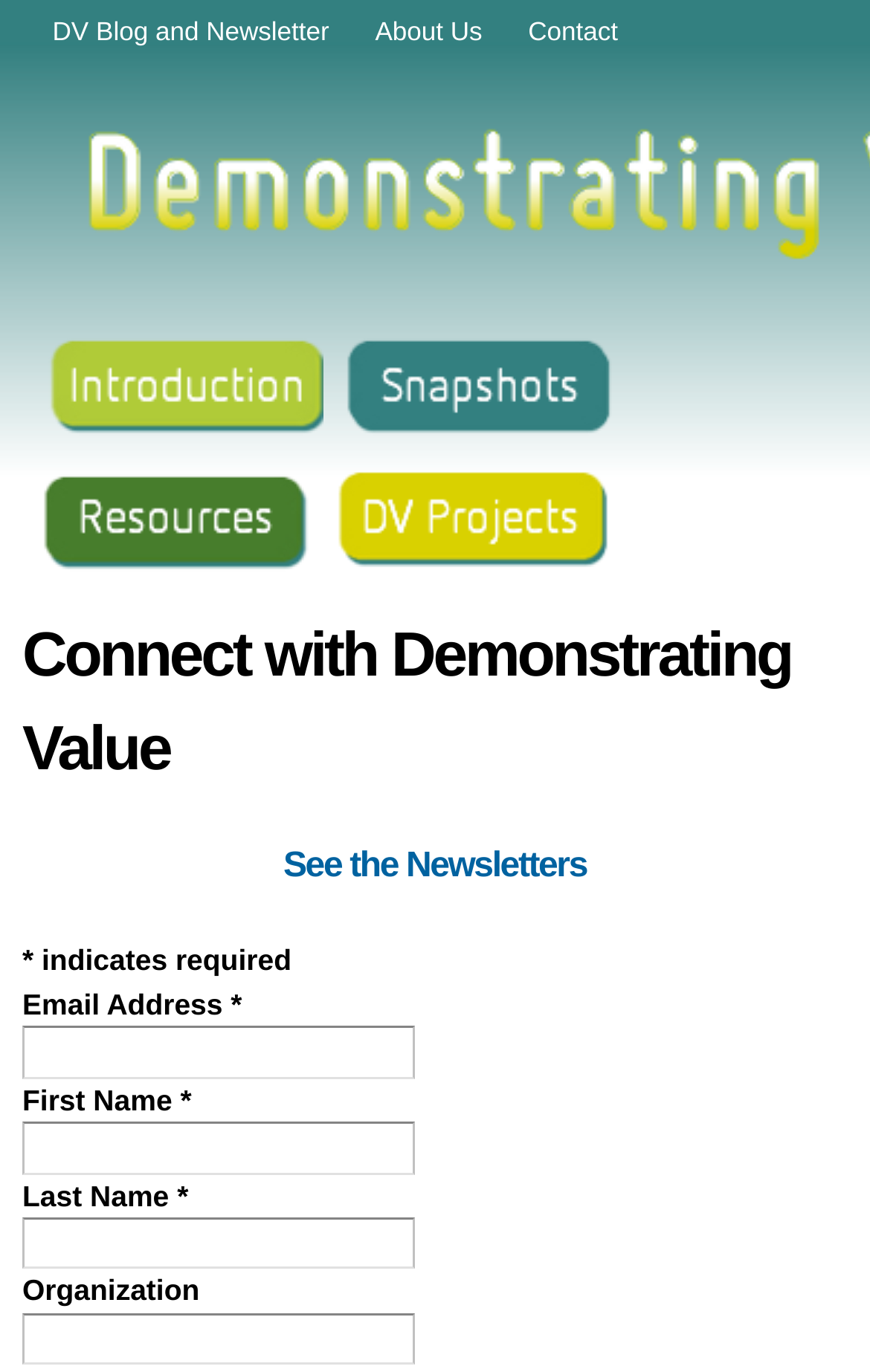What is the label of the third textbox in the form?
Examine the webpage screenshot and provide an in-depth answer to the question.

I examined the form on the webpage and found that the third textbox has a label 'Last Name', which is indicated by the StaticText element with the text 'Last Name'.